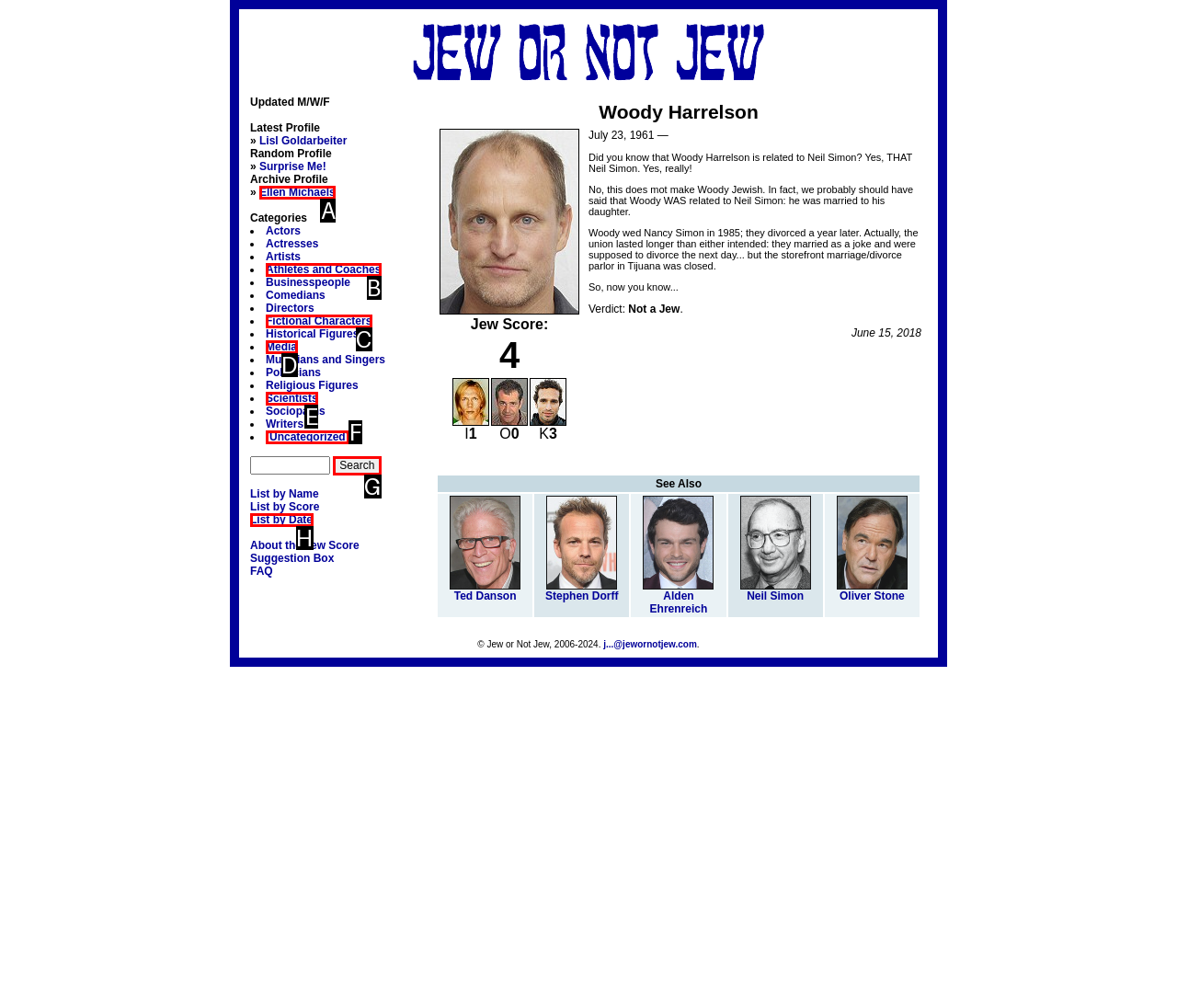Determine the option that best fits the description: Ellen Michaels
Reply with the letter of the correct option directly.

A